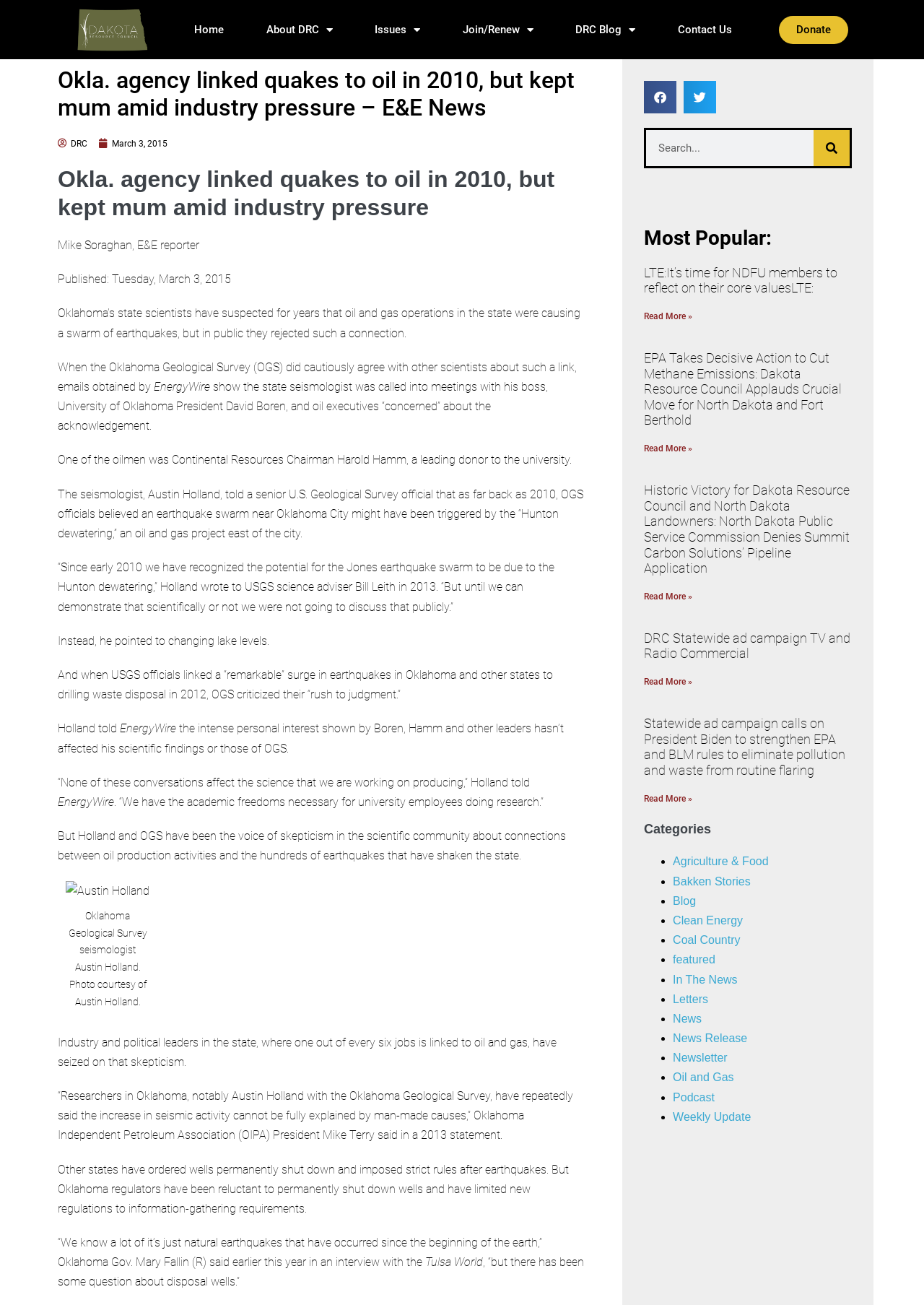What is the name of the organization mentioned in the webpage?
Based on the image, provide a one-word or brief-phrase response.

Dakota Resource Council